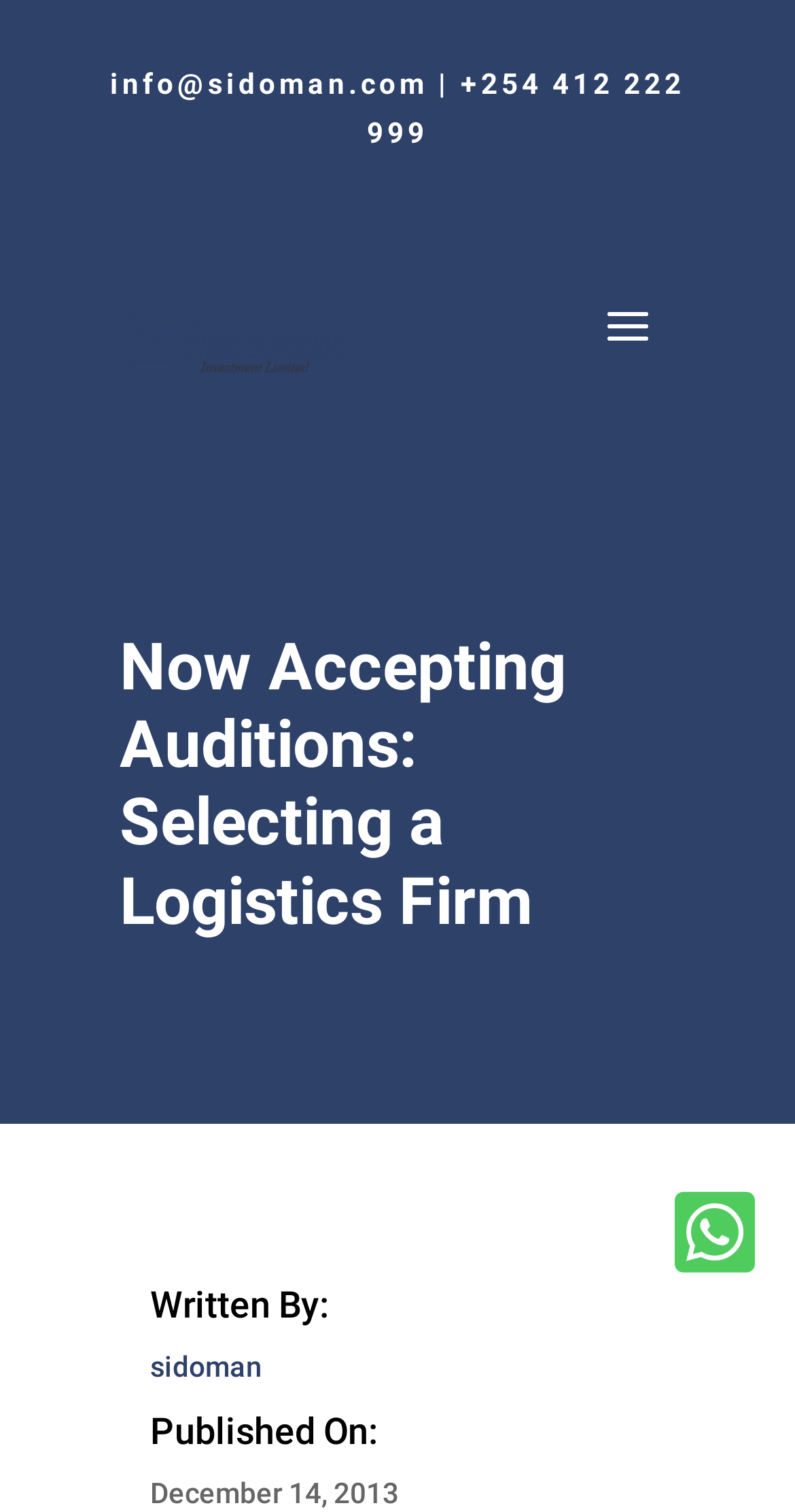What is the logo image on the webpage?
Refer to the image and provide a concise answer in one word or phrase.

sidoman_mainlogo